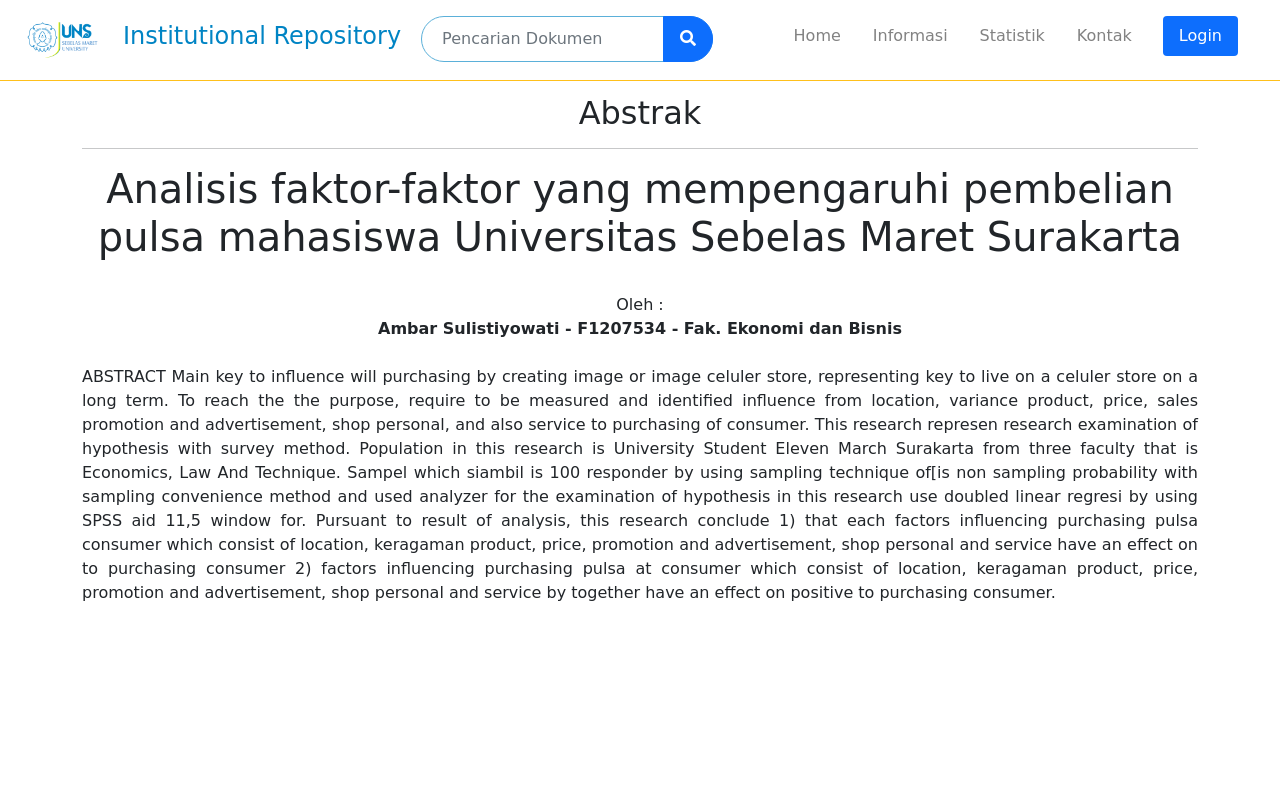Please determine and provide the text content of the webpage's heading.

Analisis faktor-faktor yang mempengaruhi pembelian pulsa mahasiswa Universitas Sebelas Maret Surakarta